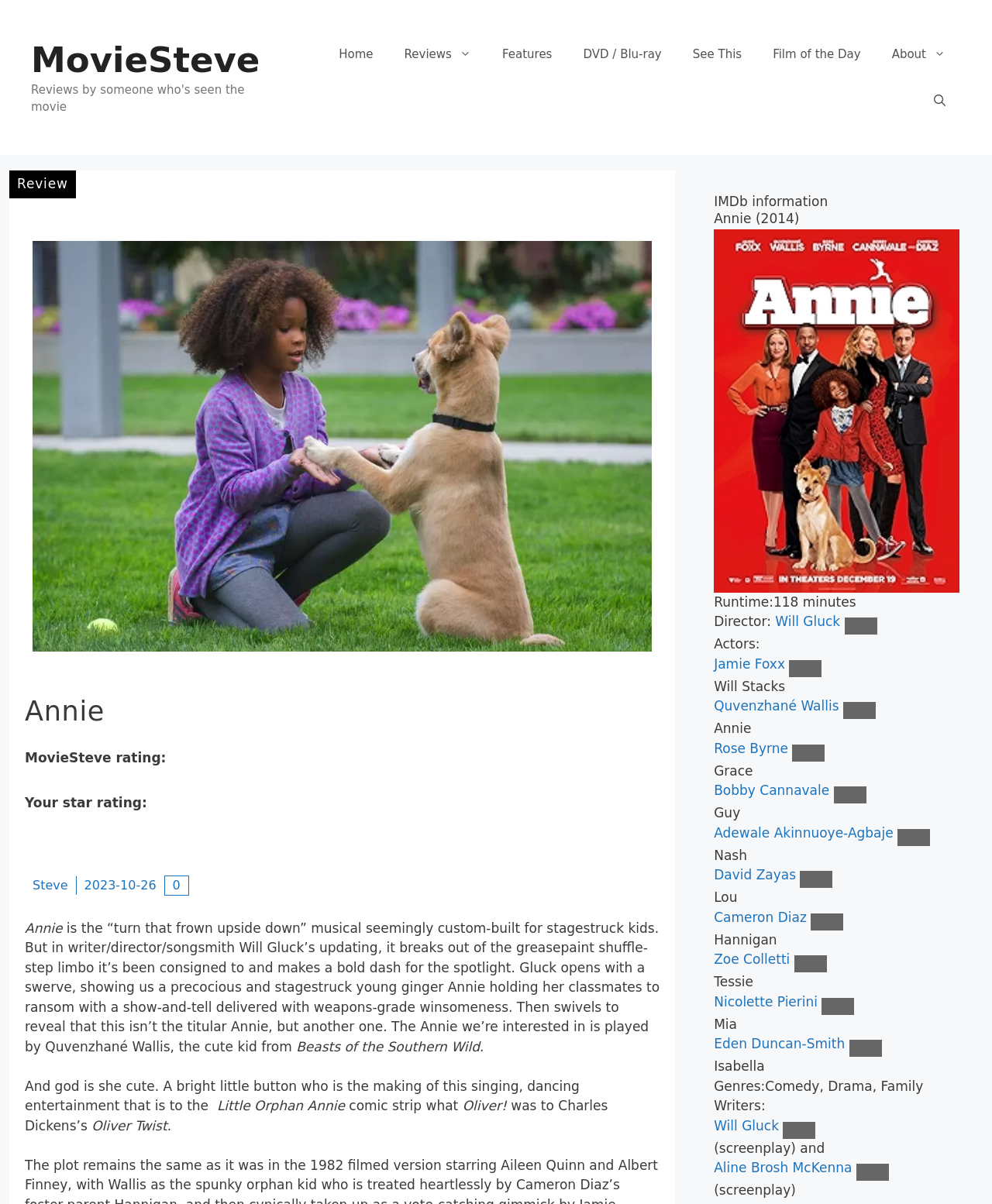Show me the bounding box coordinates of the clickable region to achieve the task as per the instruction: "Rate the movie".

[0.025, 0.66, 0.153, 0.673]